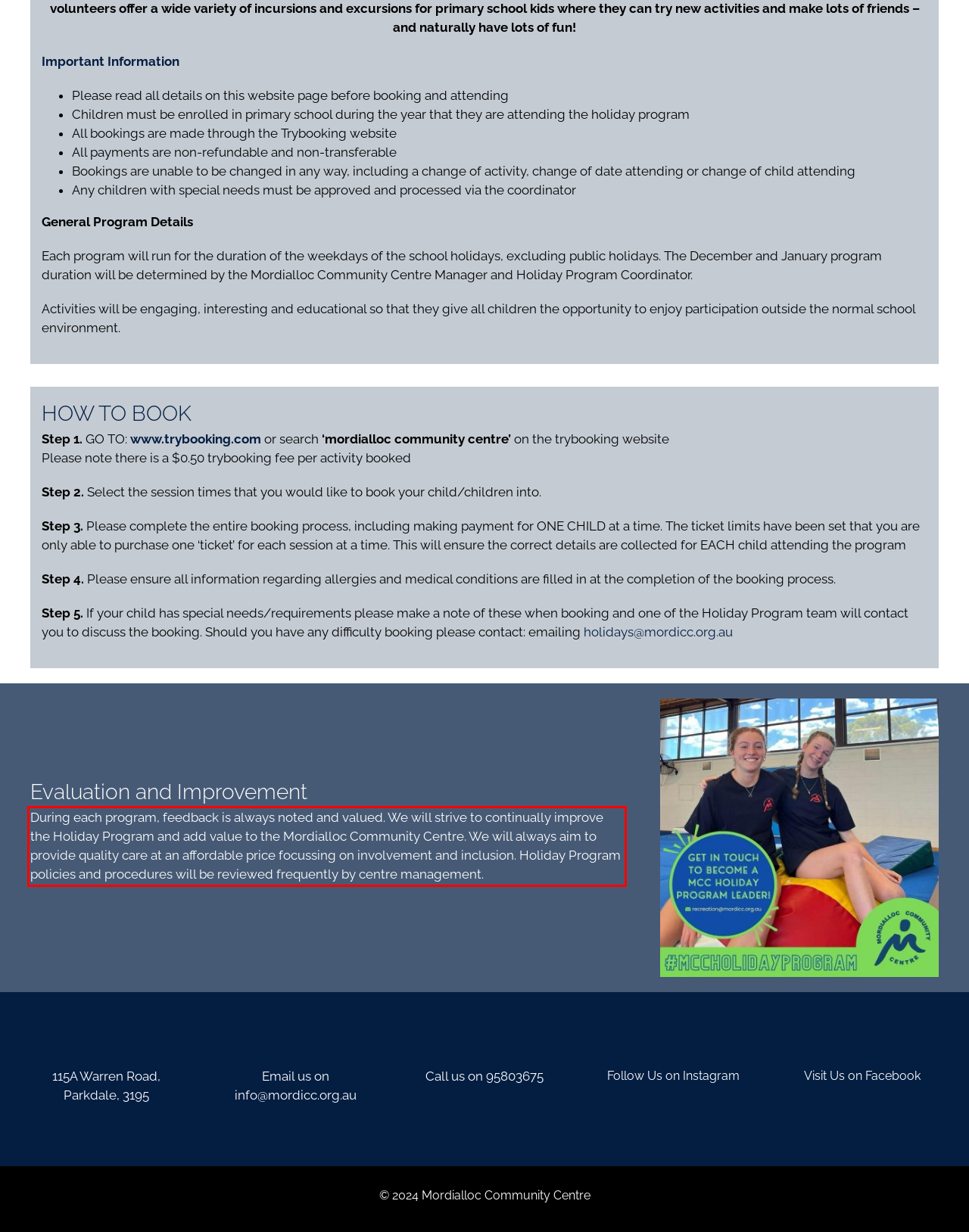The screenshot you have been given contains a UI element surrounded by a red rectangle. Use OCR to read and extract the text inside this red rectangle.

During each program, feedback is always noted and valued. We will strive to continually improve the Holiday Program and add value to the Mordialloc Community Centre. We will always aim to provide quality care at an affordable price focussing on involvement and inclusion. Holiday Program policies and procedures will be reviewed frequently by centre management.